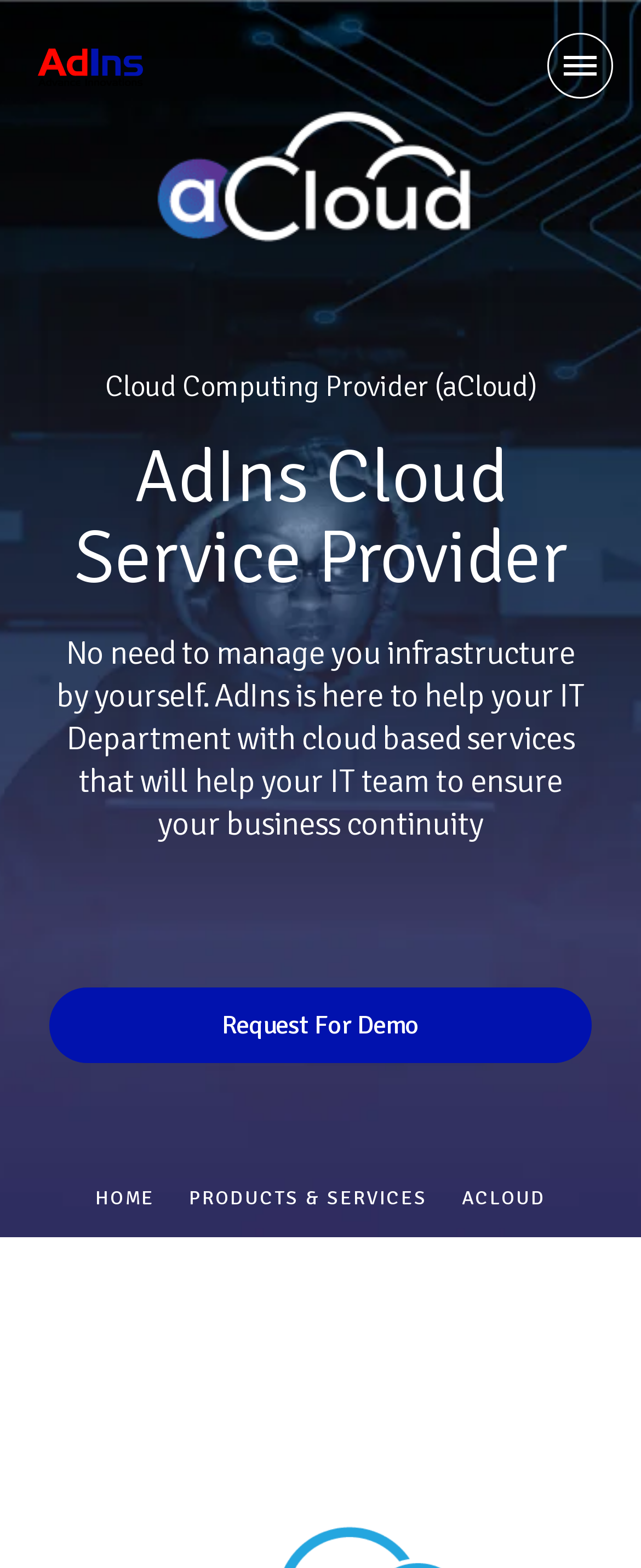What is the company name behind aCloud?
Please answer the question as detailed as possible based on the image.

By looking at the image and link at the top left corner of the webpage, we can see that the company name behind aCloud is AdIns, which is also mentioned in the heading 'AdIns Cloud Service Provider'.